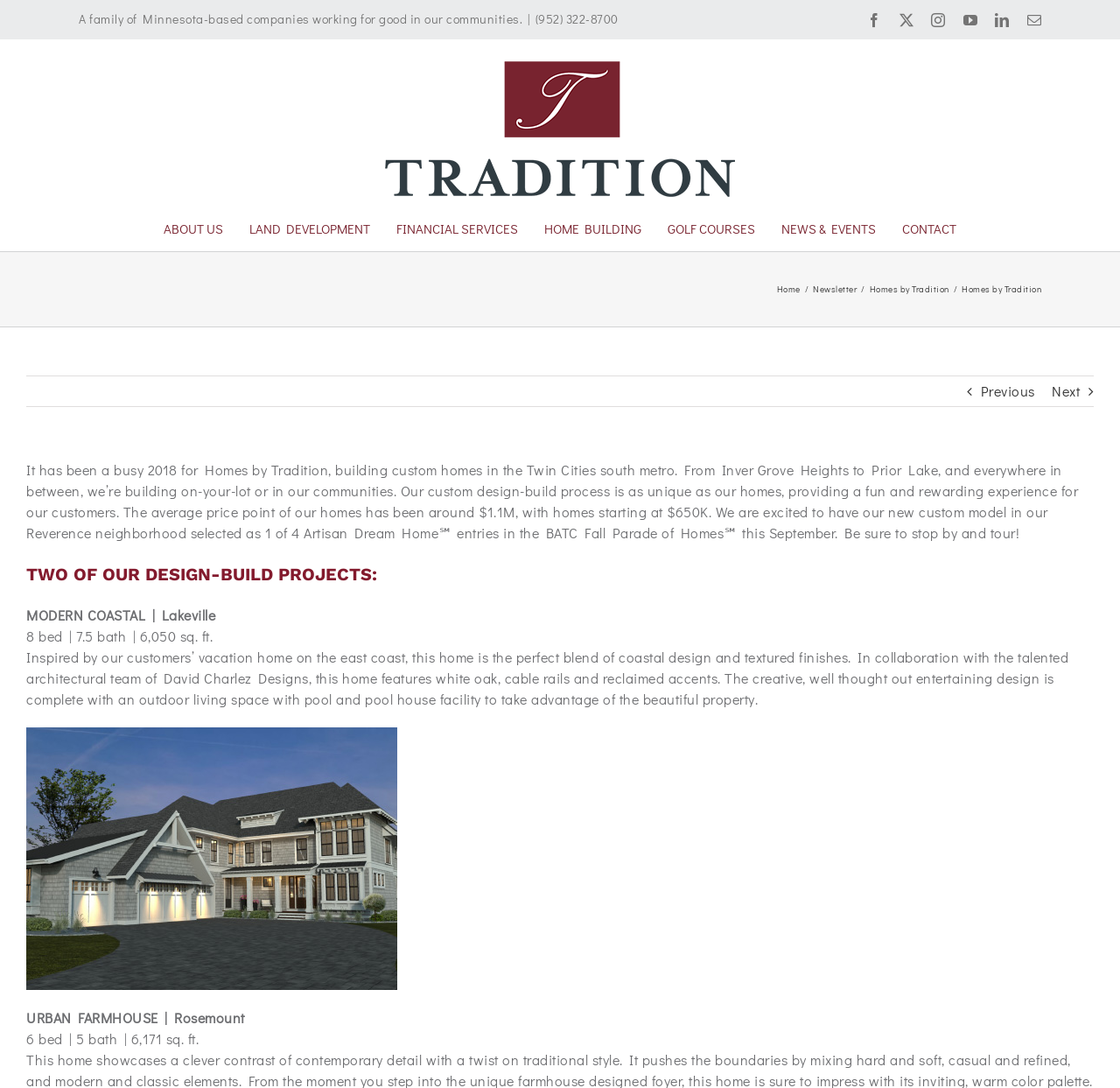Based on what you see in the screenshot, provide a thorough answer to this question: How many bedrooms does the URBAN FARMHOUSE in Rosemount have?

The webpage mentions '6 bed | 5 bath | 6,171 sq. ft.' which indicates that the URBAN FARMHOUSE in Rosemount has 6 bedrooms.